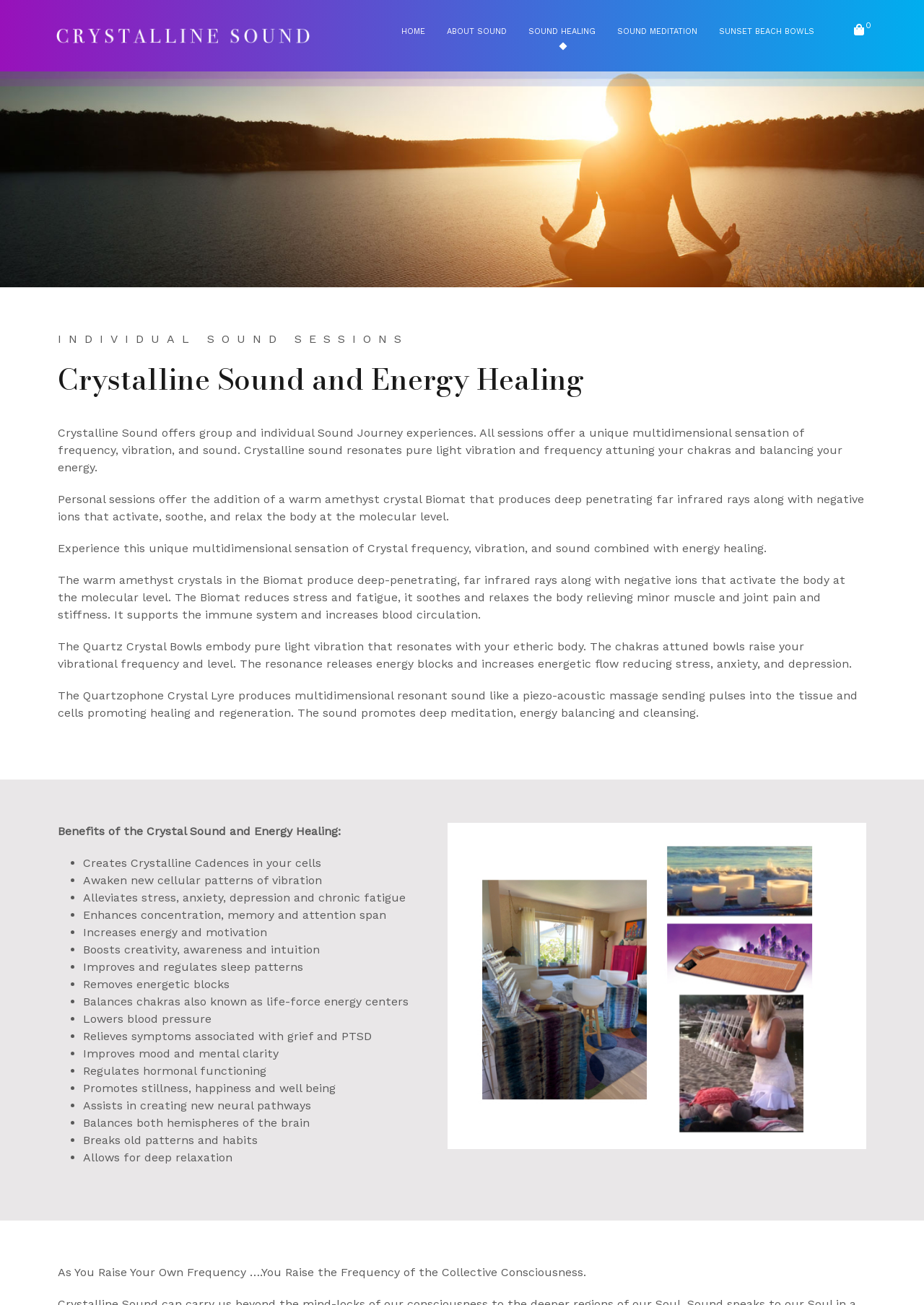Pinpoint the bounding box coordinates of the clickable area necessary to execute the following instruction: "Read about Crystalline Sound and Energy Healing". The coordinates should be given as four float numbers between 0 and 1, namely [left, top, right, bottom].

[0.062, 0.277, 0.938, 0.304]